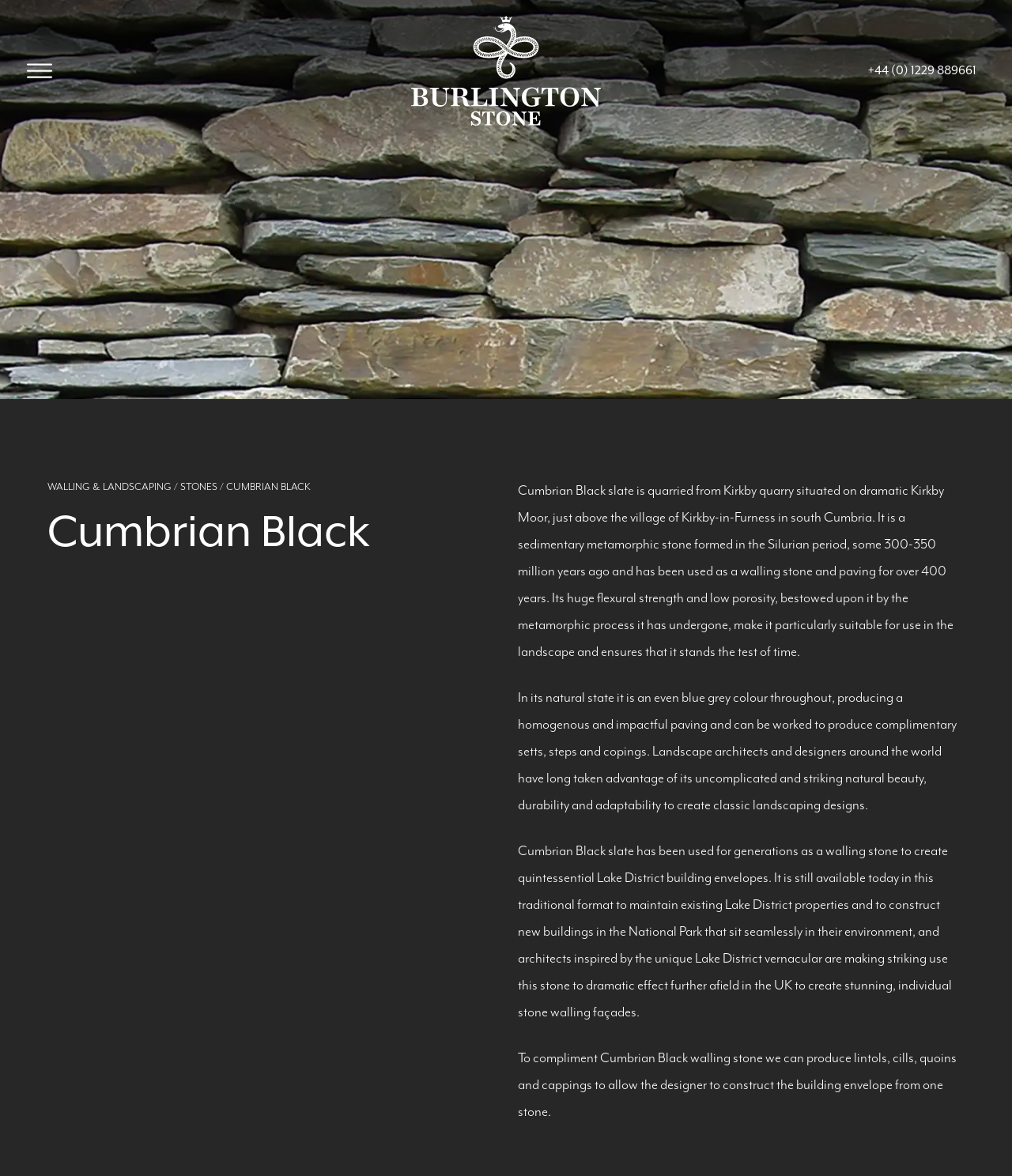Examine the image and give a thorough answer to the following question:
How long has Cumbrian Black slate been used as a walling stone and paving?

According to the webpage, Cumbrian Black slate has been used as a walling stone and paving for over 400 years, and its huge flexural strength and low porosity make it particularly suitable for use in the landscape.